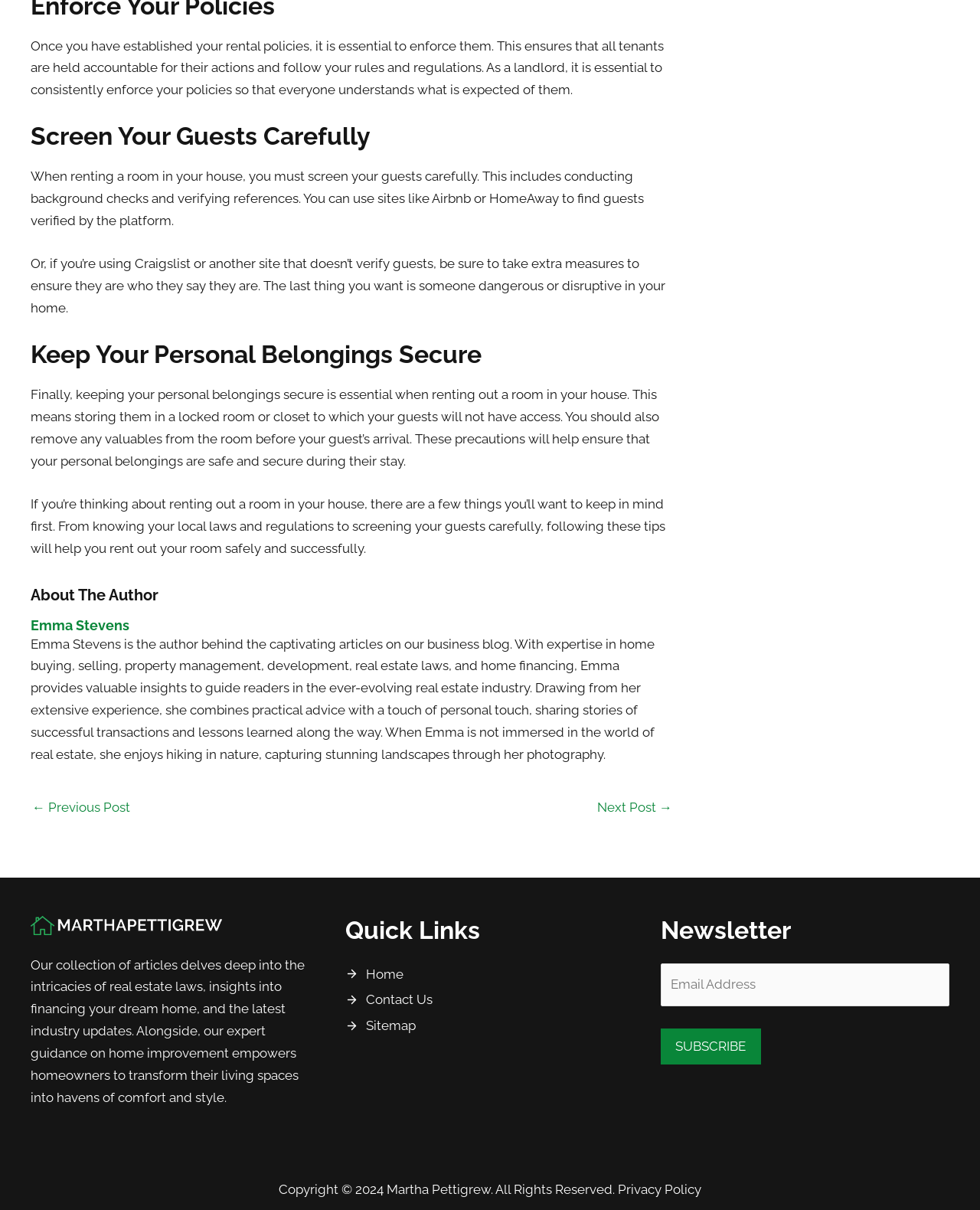Provide a one-word or brief phrase answer to the question:
What is the name of the website?

Martha Pettigrew